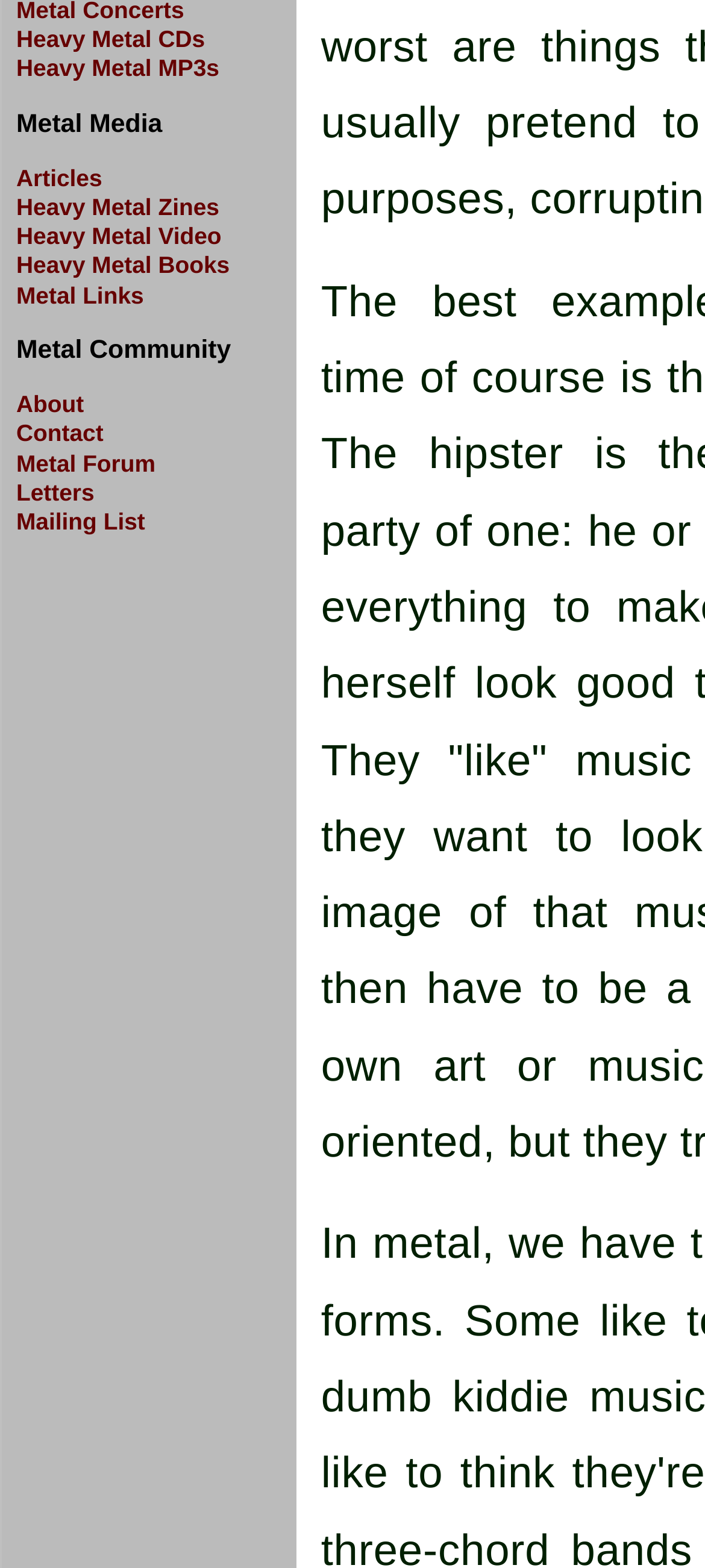Determine the bounding box coordinates for the UI element matching this description: "About".

[0.023, 0.249, 0.419, 0.268]